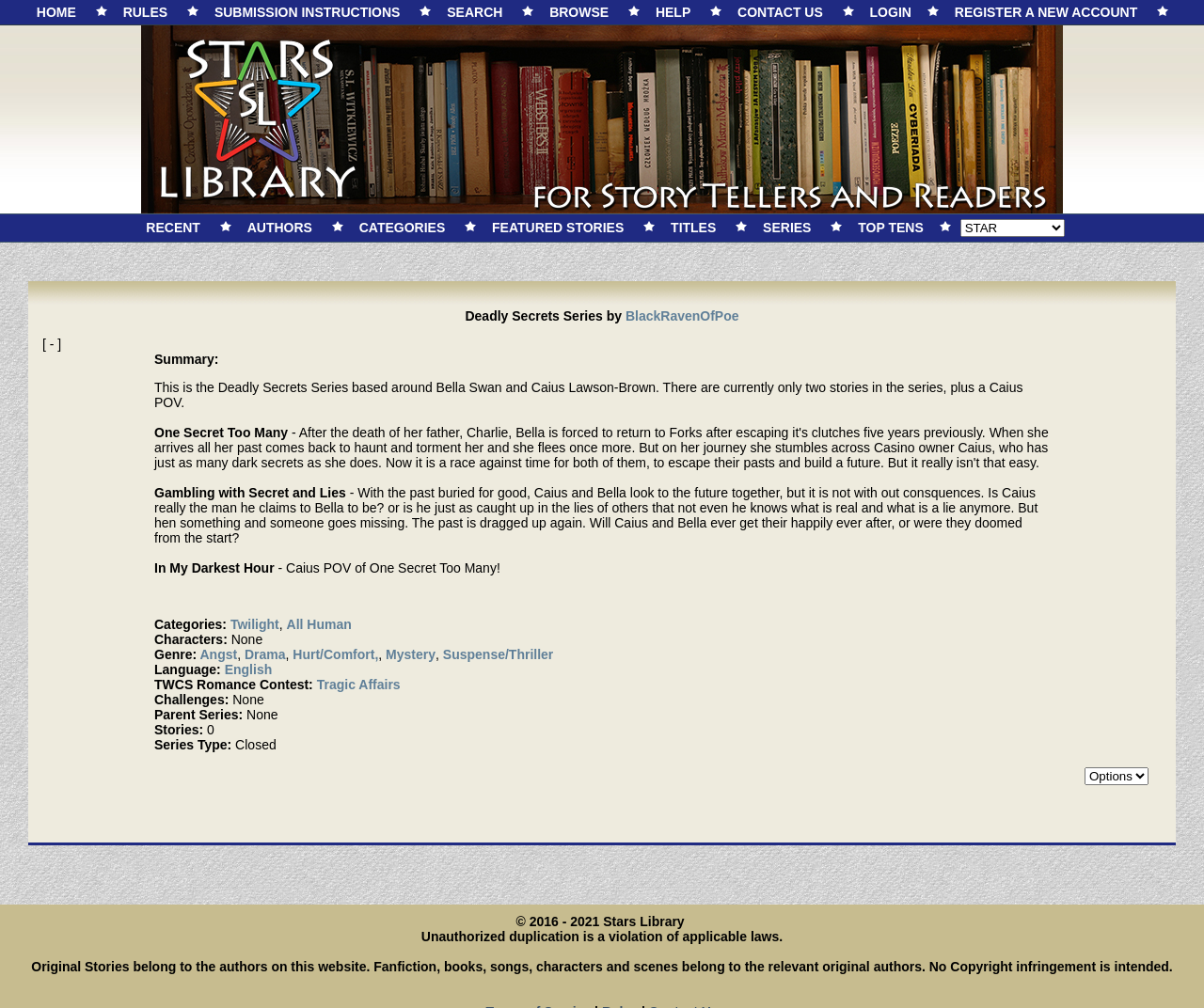Locate the bounding box coordinates of the area to click to fulfill this instruction: "Search for stories". The bounding box should be presented as four float numbers between 0 and 1, in the order [left, top, right, bottom].

[0.366, 0.004, 0.423, 0.021]